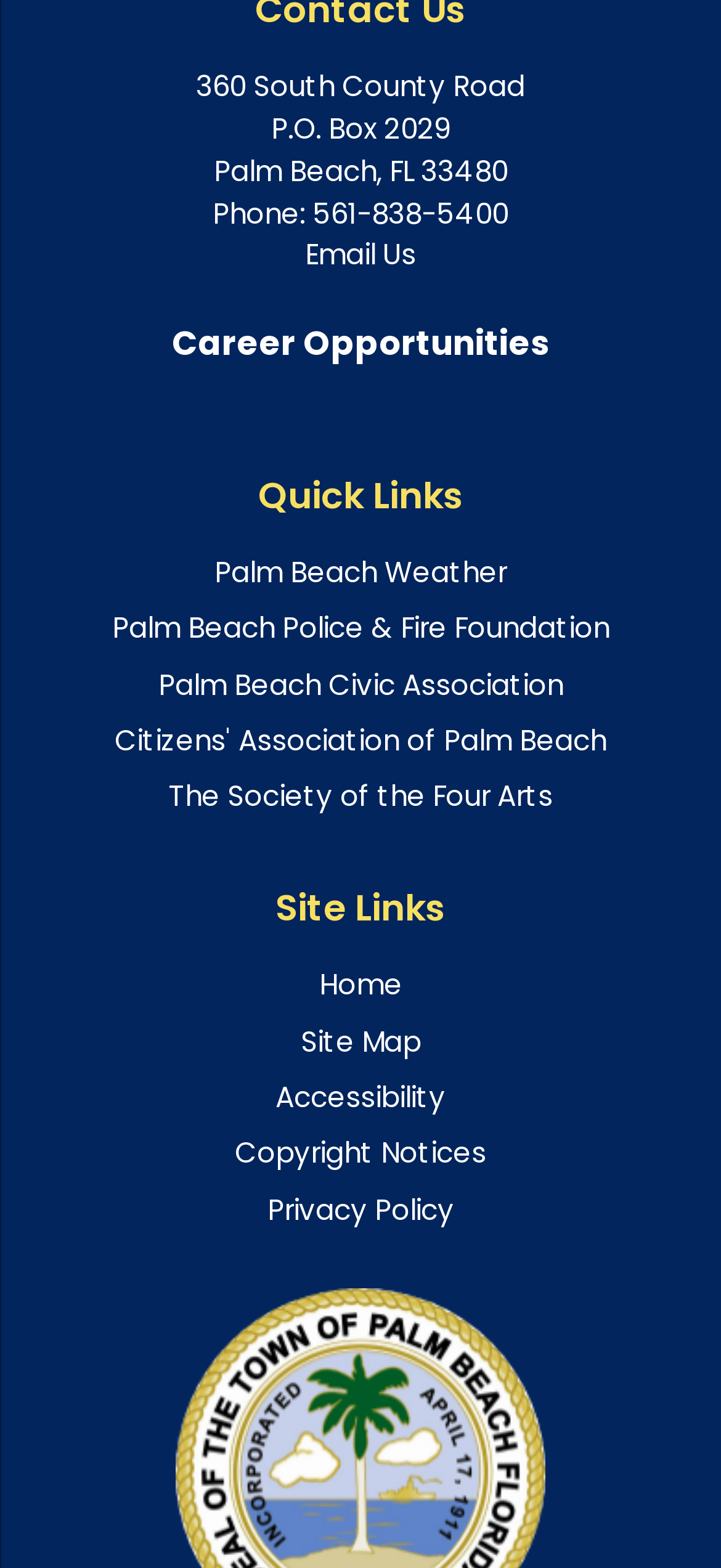Can you determine the bounding box coordinates of the area that needs to be clicked to fulfill the following instruction: "Check Palm Beach weather"?

[0.297, 0.352, 0.703, 0.377]